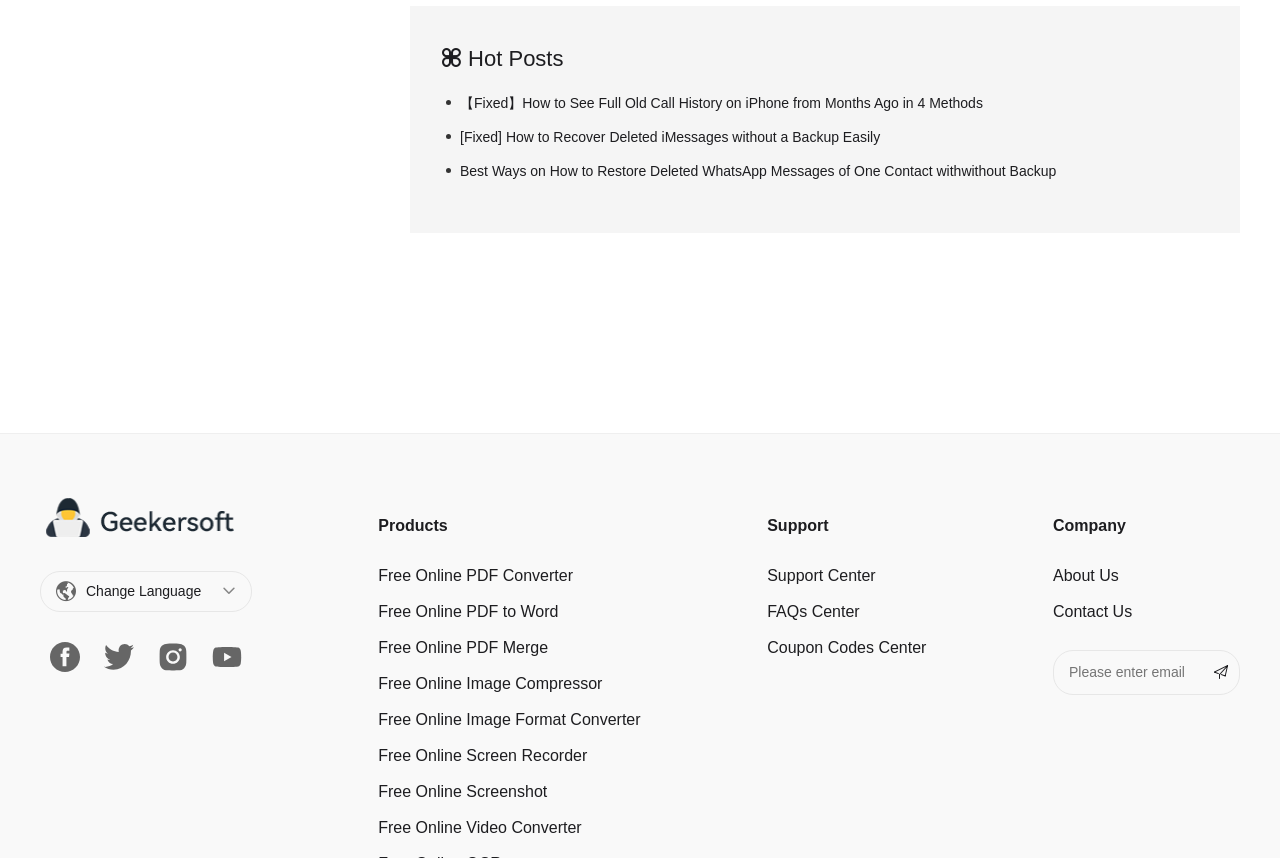Give a short answer to this question using one word or a phrase:
What is the name of the website?

Geekersoft